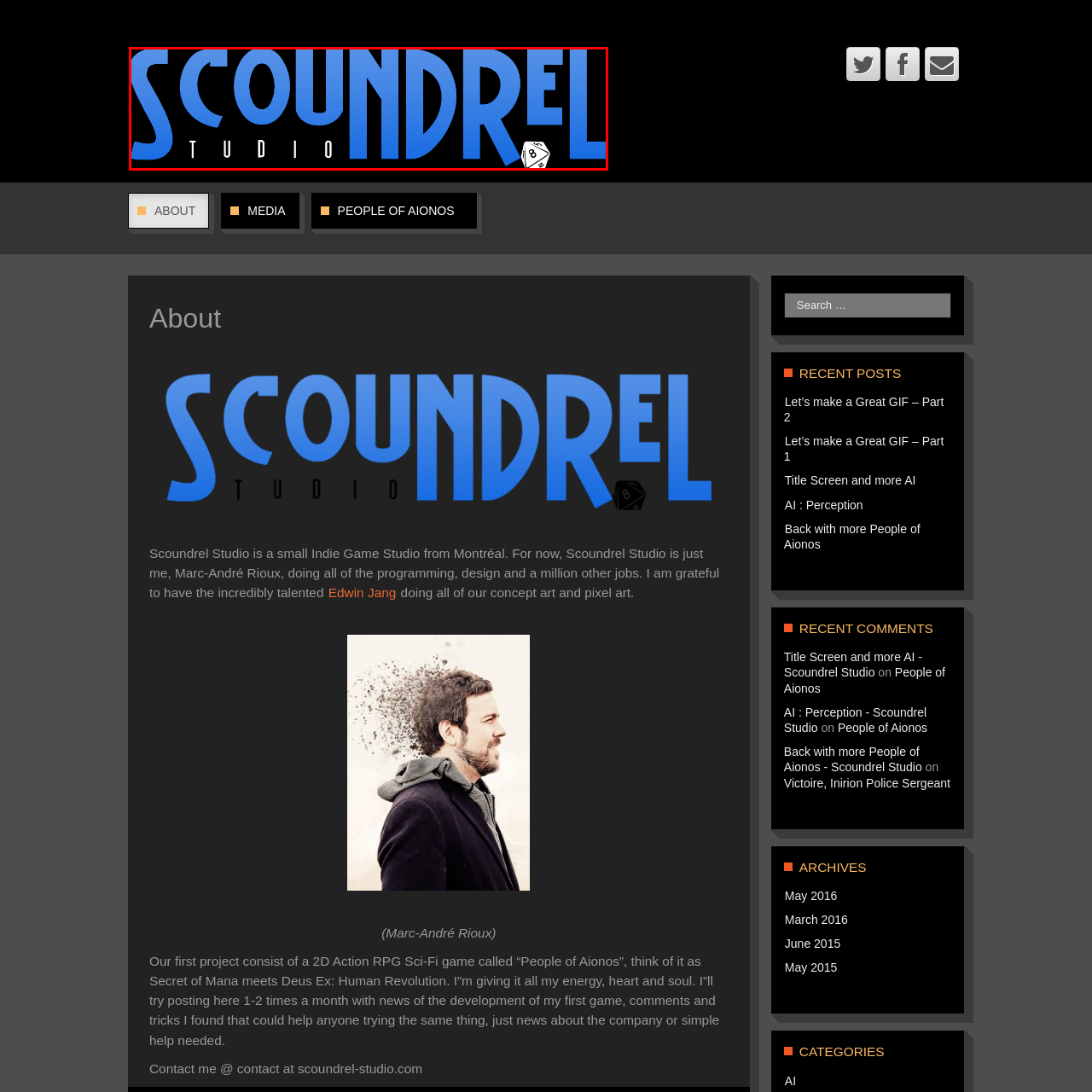Provide a comprehensive description of the image contained within the red rectangle.

The image features the logo of "Scoundrel Studio," an indie game studio based in Montréal. The logo prominently displays the studio's name in a bold, stylish font, with "SCOUNDREL" in vibrant blue and "STUDIO" in a smaller, more understated format below it. To the right of the word "SCOUNDREL," there is a playful design element resembling a die, which adds a whimsical touch, indicative of the studio's focus on gaming. This logo reflects the creative spirit and unique identity of Scoundrel Studio, a place where individual artistry and game development converge. The studio is primarily the endeavor of Marc-André Rioux, who is engaged in programming, design, and all facets of game creation.